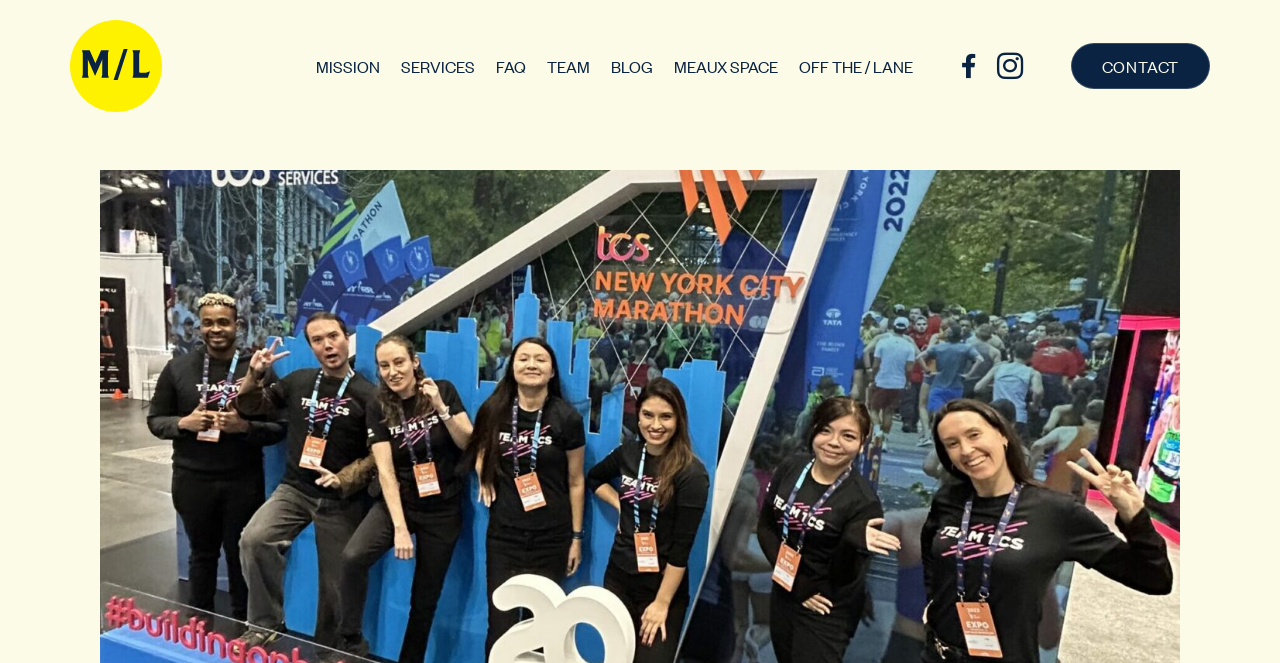Review the image closely and give a comprehensive answer to the question: What is the purpose of the 'Skip to' links?

The 'Skip to' links, which include 'Skip to Content', 'Skip to Menu', and 'Skip to Footer', are provided for accessibility purposes, allowing users to quickly navigate to different sections of the webpage.